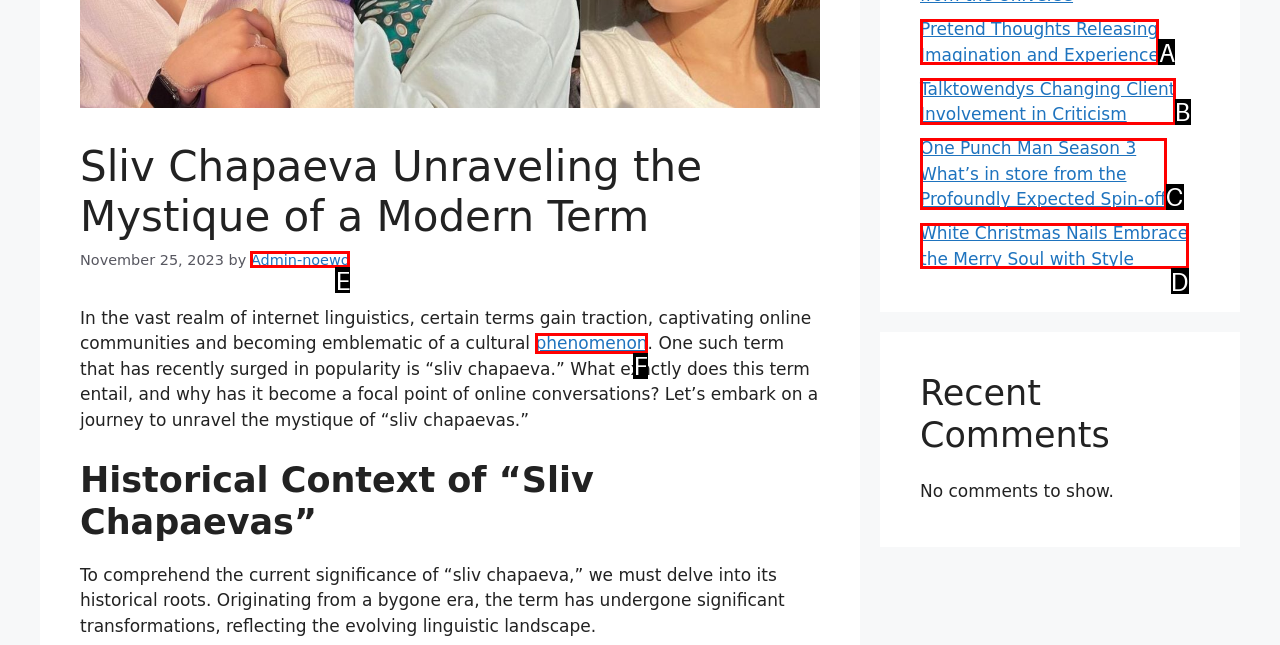Using the description: Admin-noewo
Identify the letter of the corresponding UI element from the choices available.

E